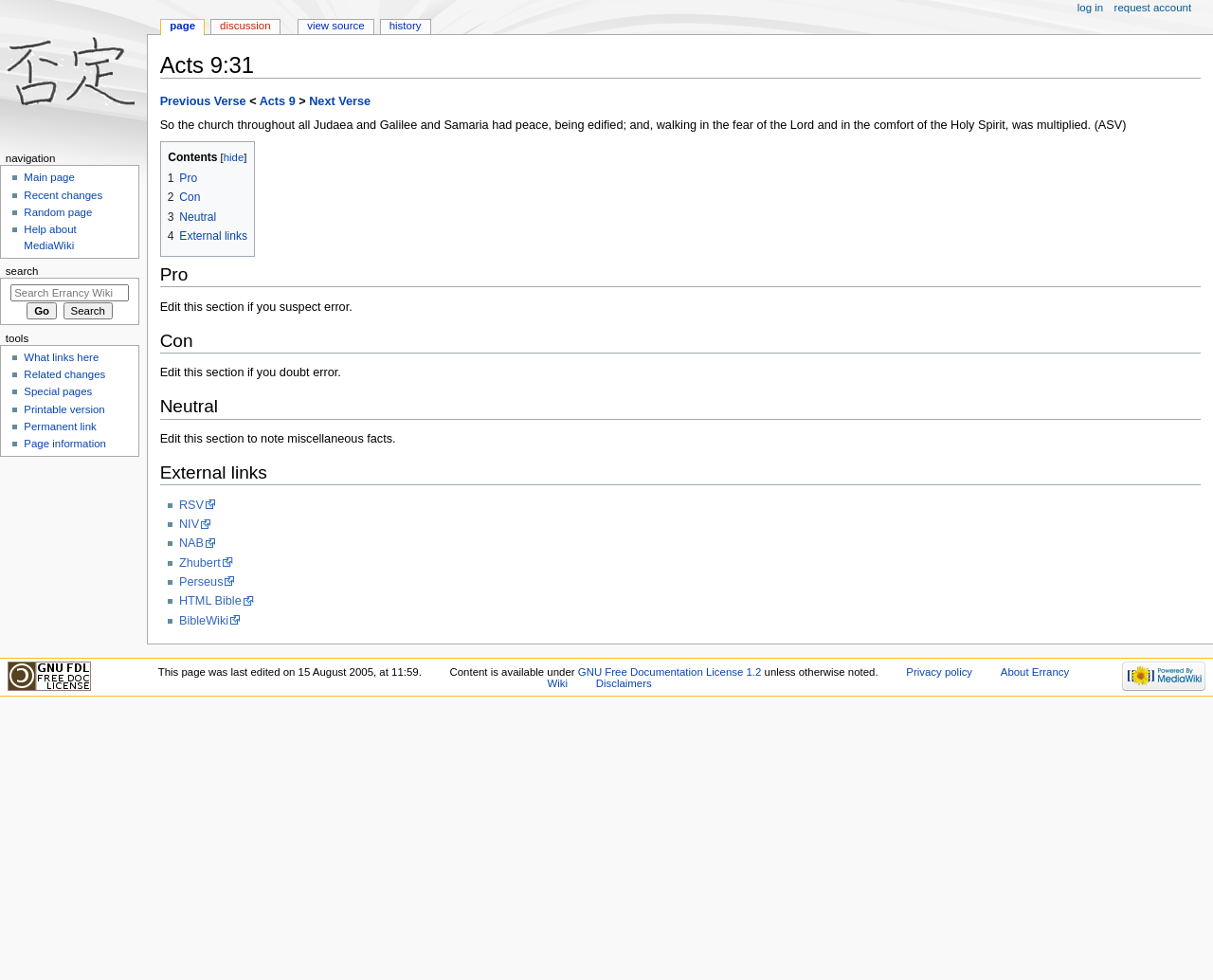Refer to the image and answer the question with as much detail as possible: How many navigation sections are there on the page?

There are 4 navigation sections on the page, which can be identified by looking at the different navigation sections labeled as 'page actions', 'personal tools', 'navigation', and 'tools'.